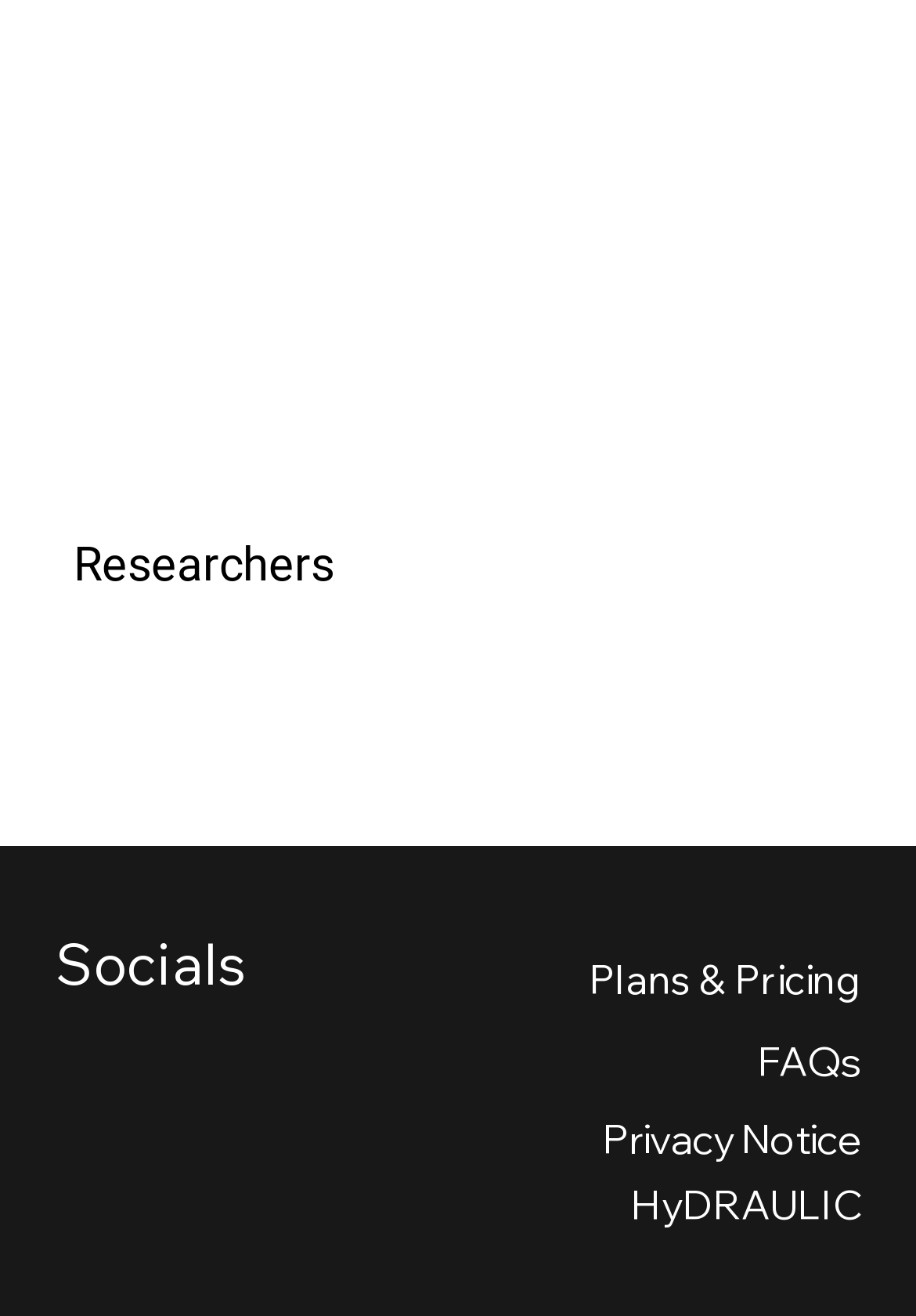What is the title of the second heading?
Please answer using one word or phrase, based on the screenshot.

FAQs